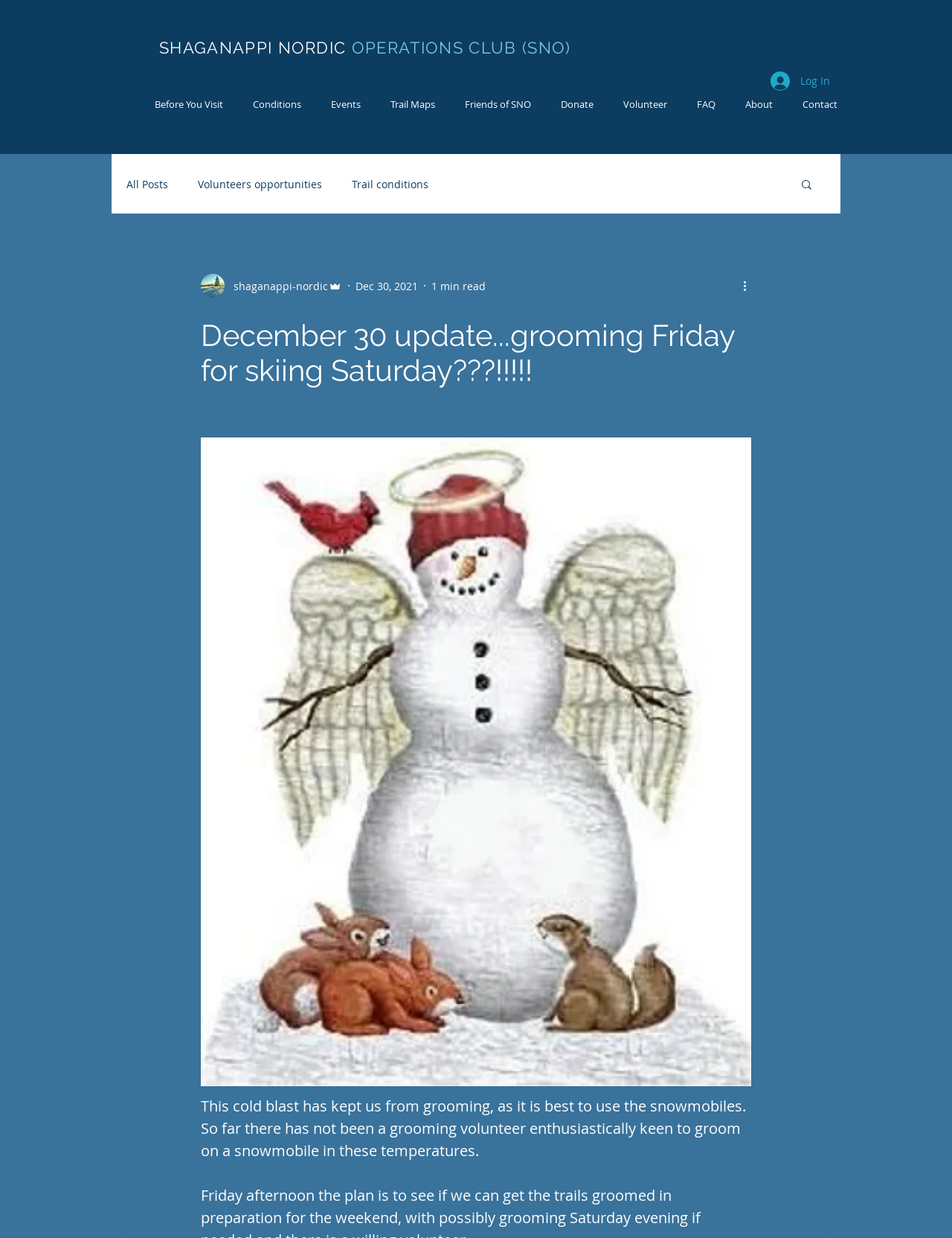Please identify the bounding box coordinates of the clickable region that I should interact with to perform the following instruction: "View the Trail Maps". The coordinates should be expressed as four float numbers between 0 and 1, i.e., [left, top, right, bottom].

[0.395, 0.078, 0.473, 0.091]